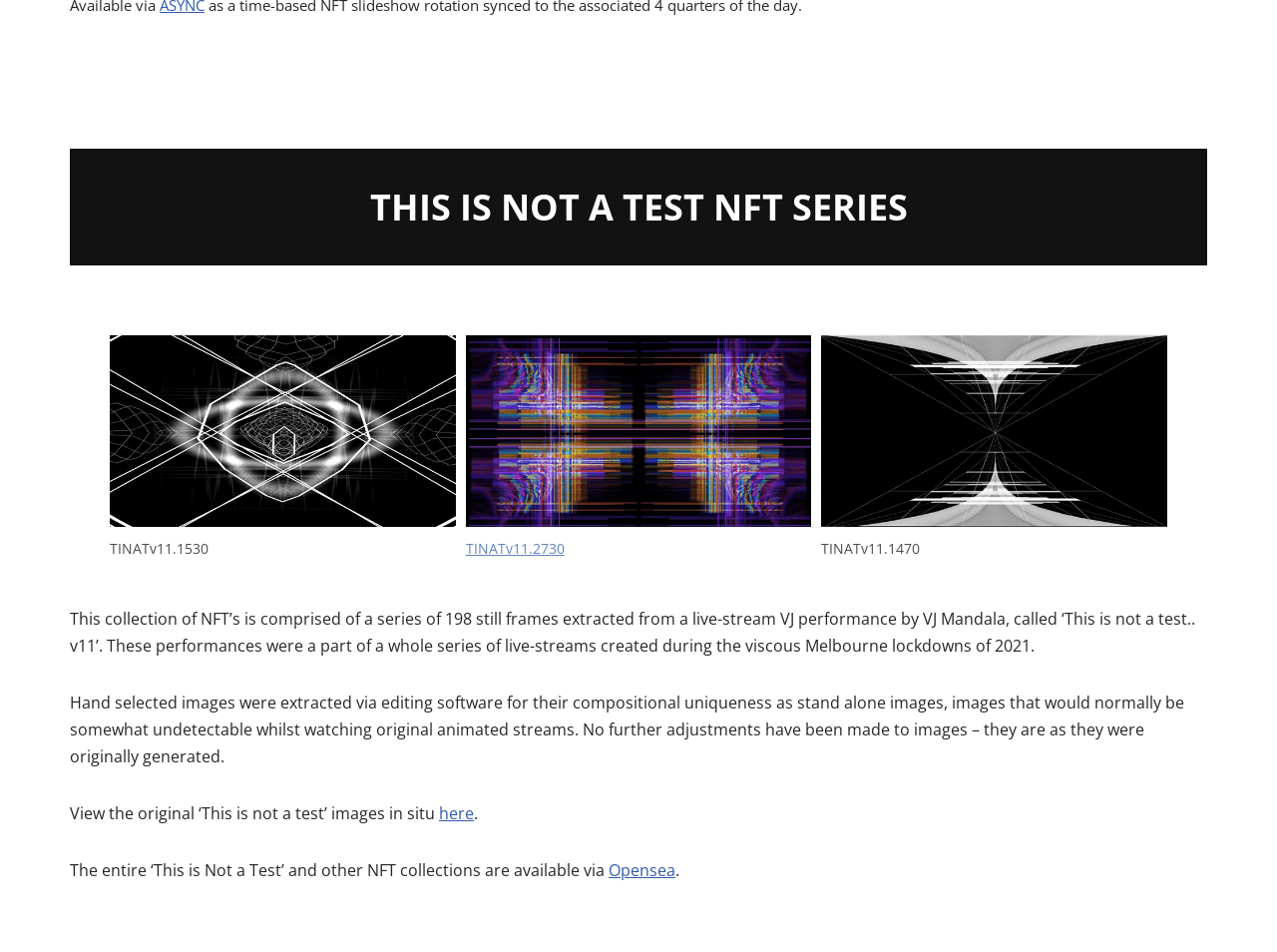What is the platform where the NFT collections are available?
Based on the image, please offer an in-depth response to the question.

I found the link 'Opensea' in the StaticText element with ID 126, which is mentioned as the platform where the NFT collections are available.